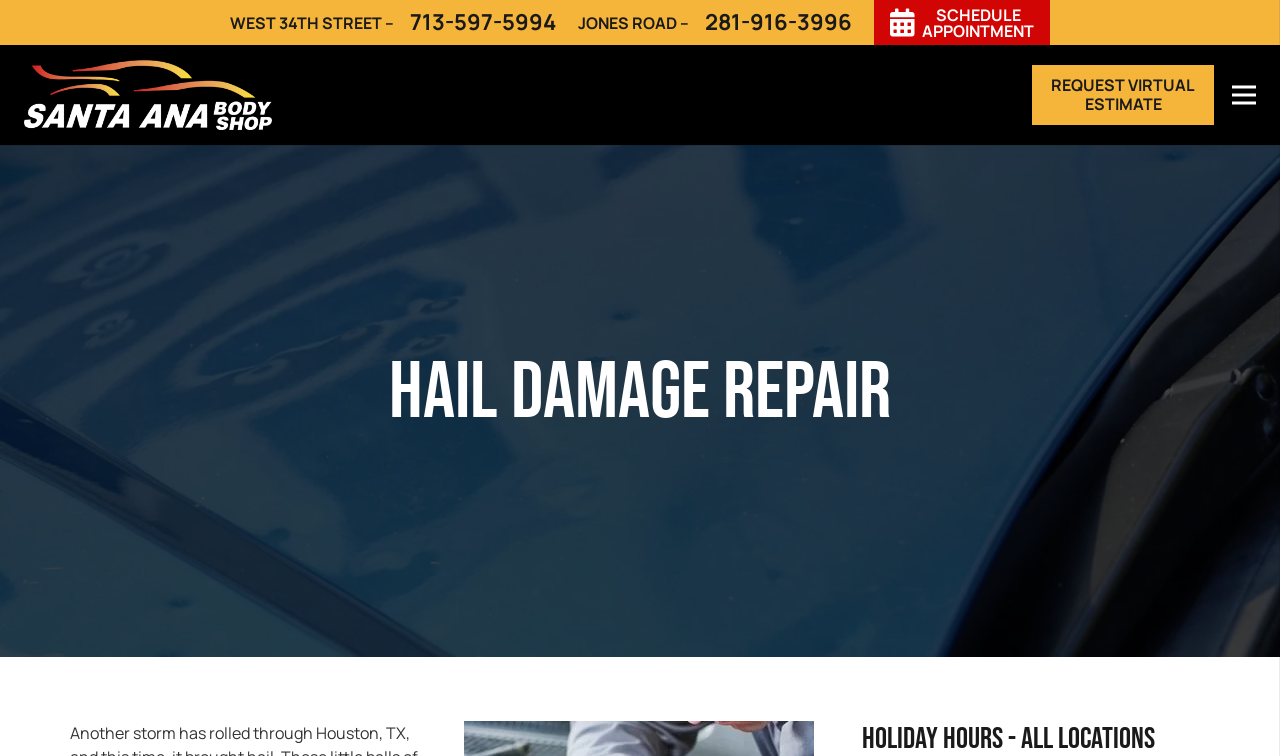Refer to the image and answer the question with as much detail as possible: What is the purpose of the Santa Ana Body Shop?

I inferred the purpose of the Santa Ana Body Shop by looking at the heading element that says 'Hail Damage Repair' and the context of the page, which suggests that it is a body shop that provides hail damage repair services.